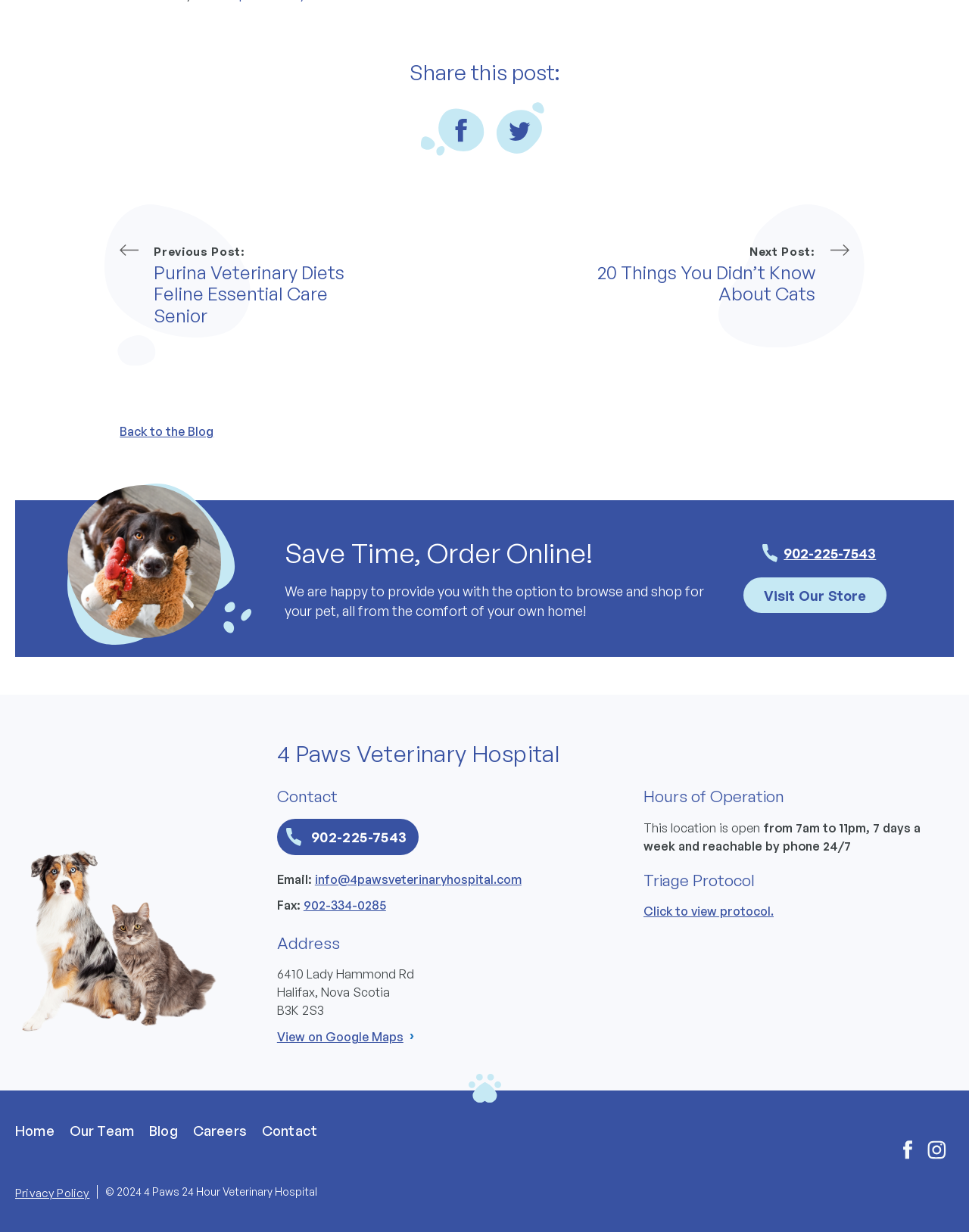Please predict the bounding box coordinates of the element's region where a click is necessary to complete the following instruction: "Visit Our Store". The coordinates should be represented by four float numbers between 0 and 1, i.e., [left, top, right, bottom].

[0.767, 0.469, 0.915, 0.498]